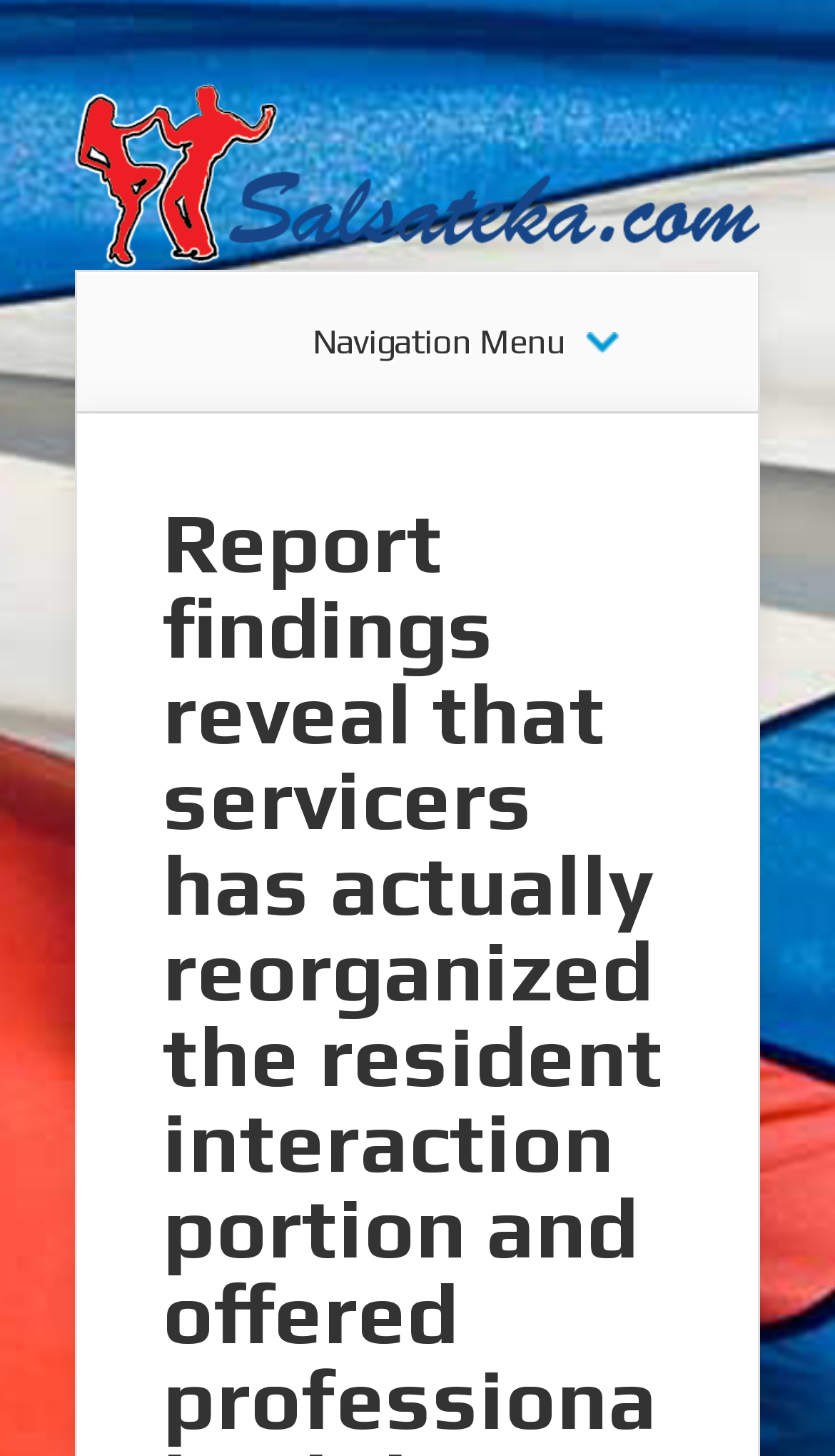Using the description "Navigation Menu", locate and provide the bounding box of the UI element.

[0.374, 0.223, 0.677, 0.247]